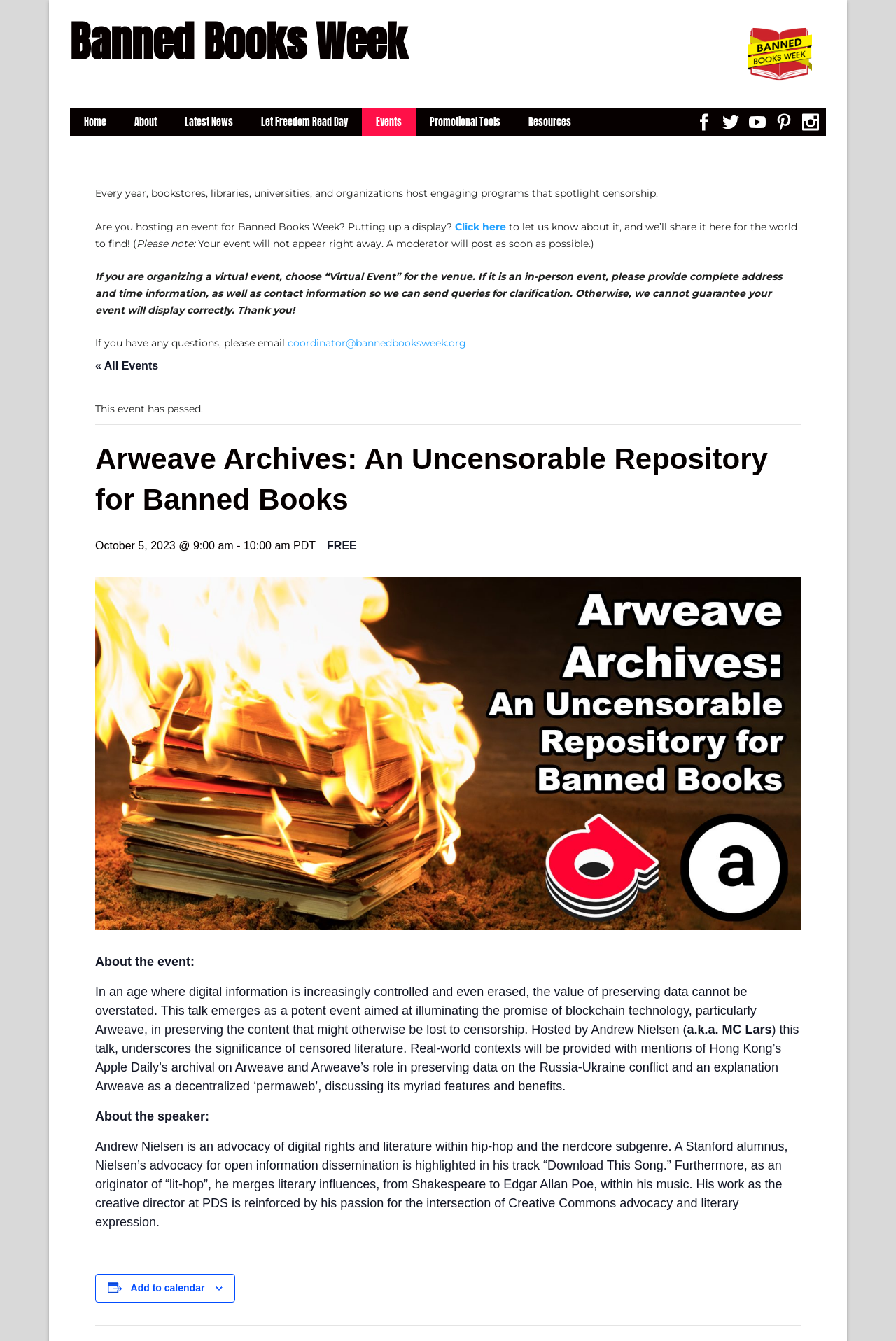What is the purpose of the Arweave Archives?
Please provide a detailed and thorough answer to the question.

Based on the webpage, I can see that the purpose of the Arweave Archives is to preserve censored content. The text 'In an age where digital information is increasingly controlled and even erased, the value of preserving data cannot be overstated' and the heading 'Arweave Archives: An Uncensorable Repository for Banned Books' suggest that the archives are meant to preserve content that might be lost to censorship.